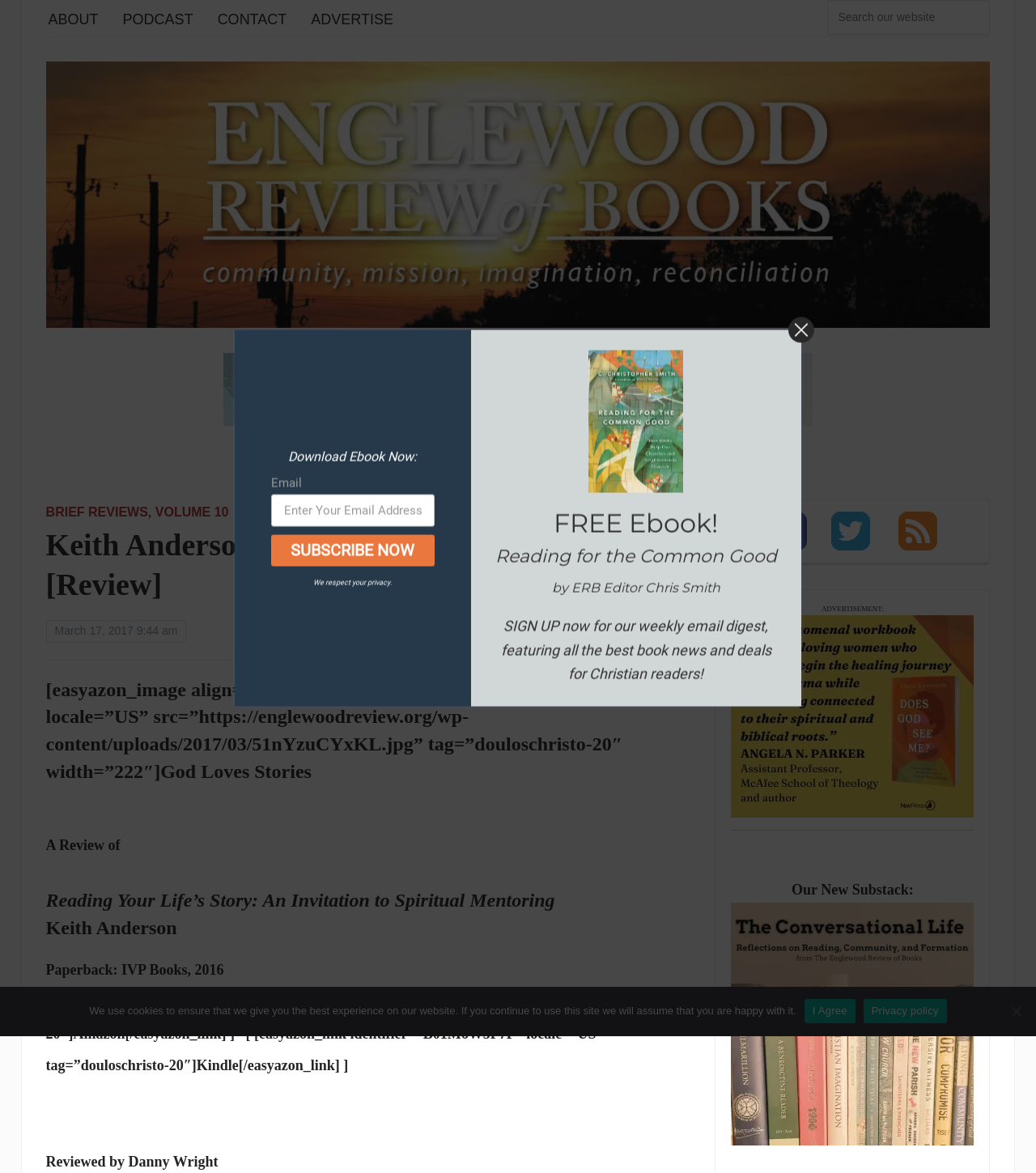Is there a call-to-action to buy the book on this webpage?
Please answer the question with a single word or phrase, referencing the image.

Yes